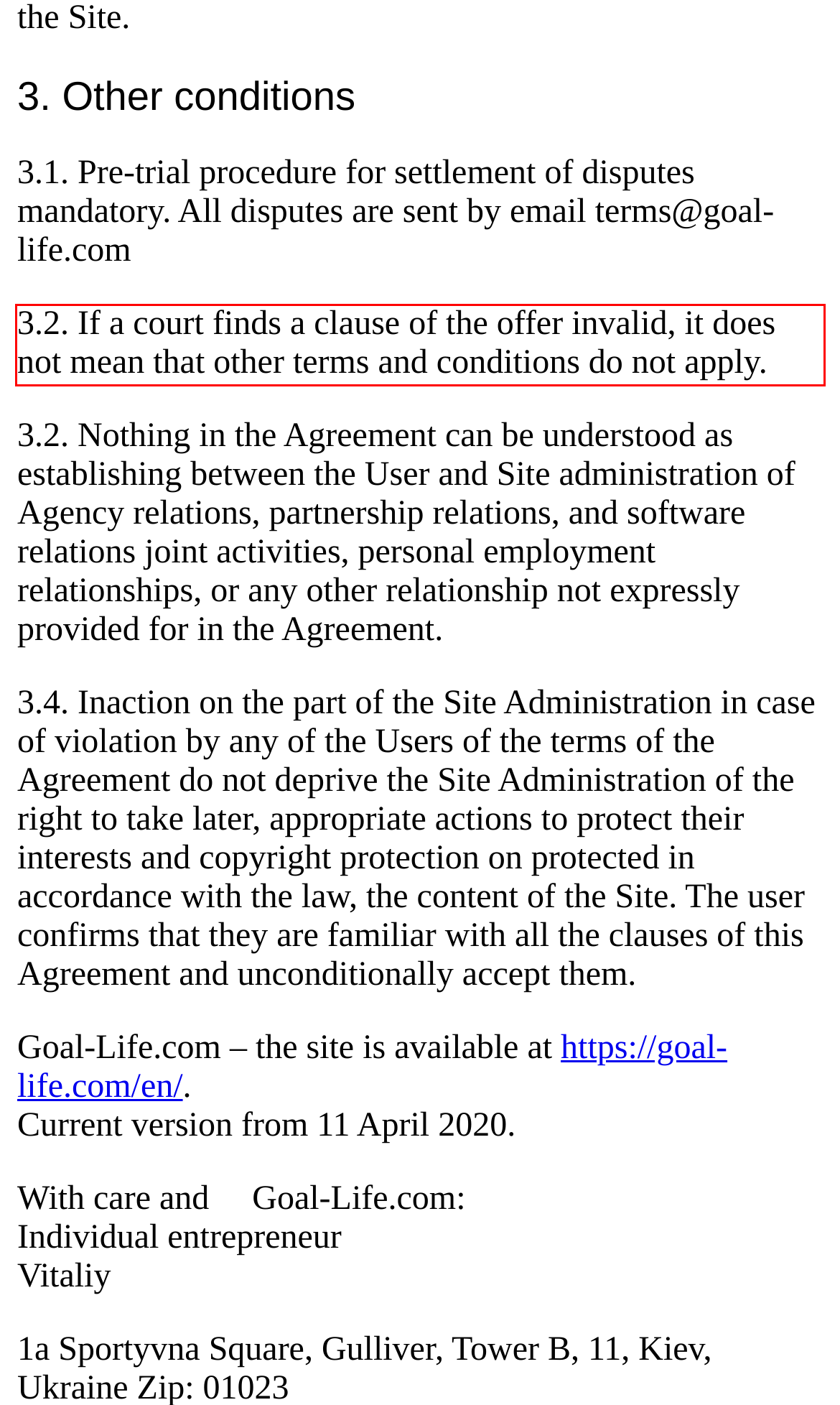Given a screenshot of a webpage with a red bounding box, extract the text content from the UI element inside the red bounding box.

3.2. If a court finds a clause of the offer invalid, it does not mean that other terms and conditions do not apply.